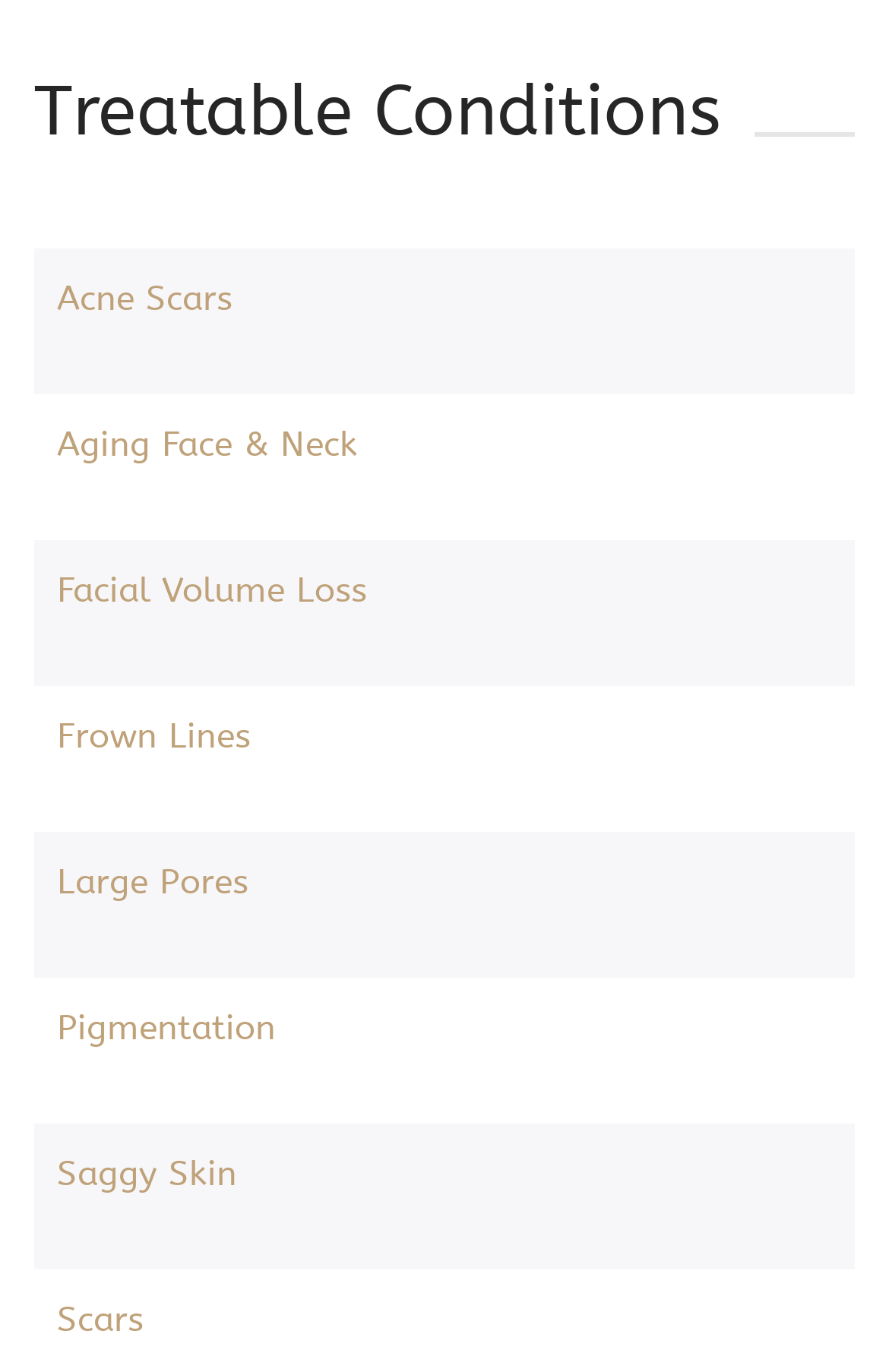Provide the bounding box coordinates for the UI element that is described by this text: "Pigmentation". The coordinates should be in the form of four float numbers between 0 and 1: [left, top, right, bottom].

[0.064, 0.73, 0.936, 0.77]